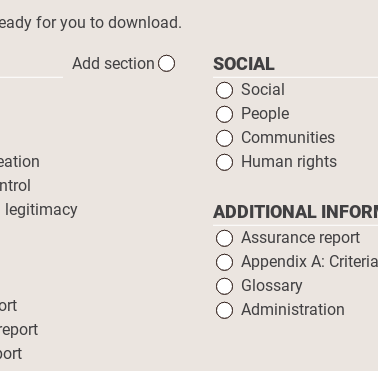Explain the image thoroughly, mentioning every notable detail.

The image features a user interface for generating a custom report. It is structured with various options for users to select from, allowing them to customize the content of their report. On the left side, there's an "Add section" option that users can interact with. Below this, a list is categorized under "SOCIAL," presenting checkboxes for topics such as "Social," "People," "Communities," and "Human rights." Furthermore, an "ADDITIONAL INFORMATION" section is provided, which includes checkboxes for selecting supplementary content like "Assurance report," "Appendix A: Criteria," "Glossary," and "Administration." This layout emphasizes user engagement, facilitating a tailored experience for those looking to create a personalized report.